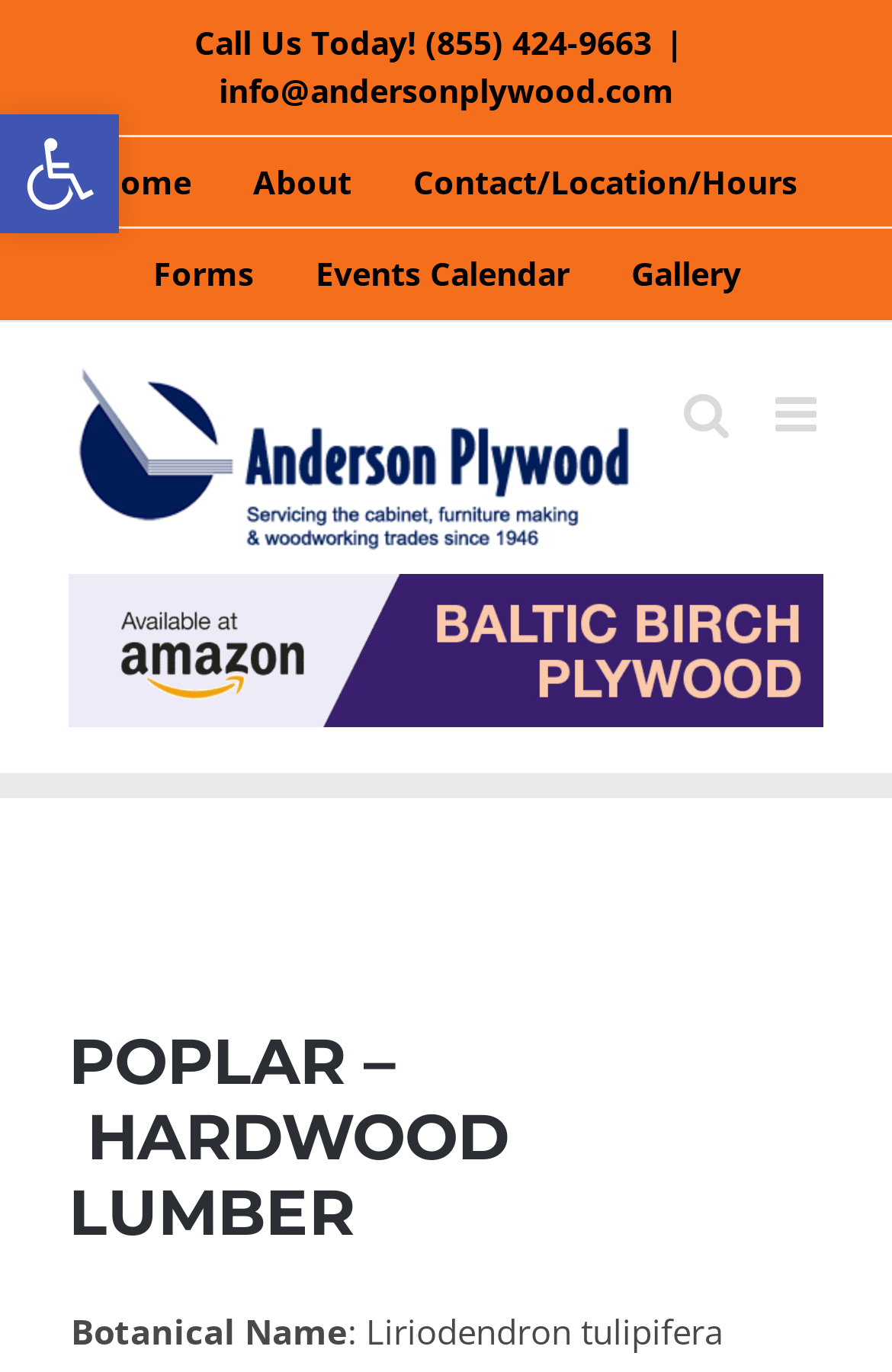Could you determine the bounding box coordinates of the clickable element to complete the instruction: "Visit the home page"? Provide the coordinates as four float numbers between 0 and 1, i.e., [left, top, right, bottom].

[0.073, 0.1, 0.247, 0.166]